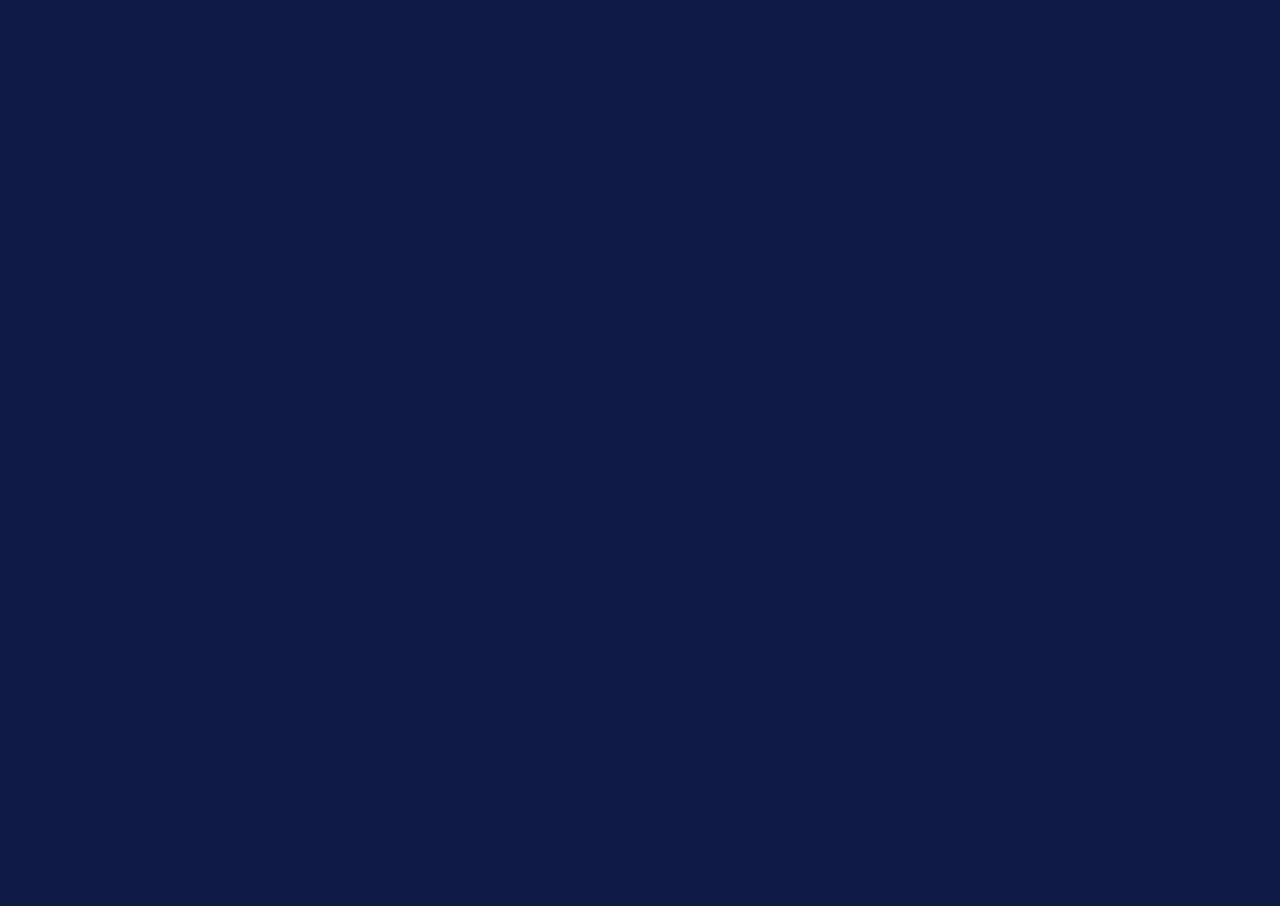Can you find the bounding box coordinates of the area I should click to execute the following instruction: "Get laundry service in Charlotte"?

[0.057, 0.926, 0.216, 0.956]